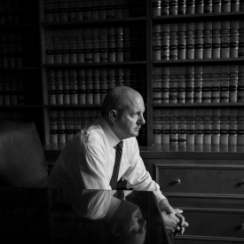What is the lawyer possibly considering?
Provide a thorough and detailed answer to the question.

The lawyer's reflective expression suggests that he is possibly considering a complex case or the implications of recent developments in the field of elder abuse and neglect lawsuits, which requires careful thought and attention to detail.